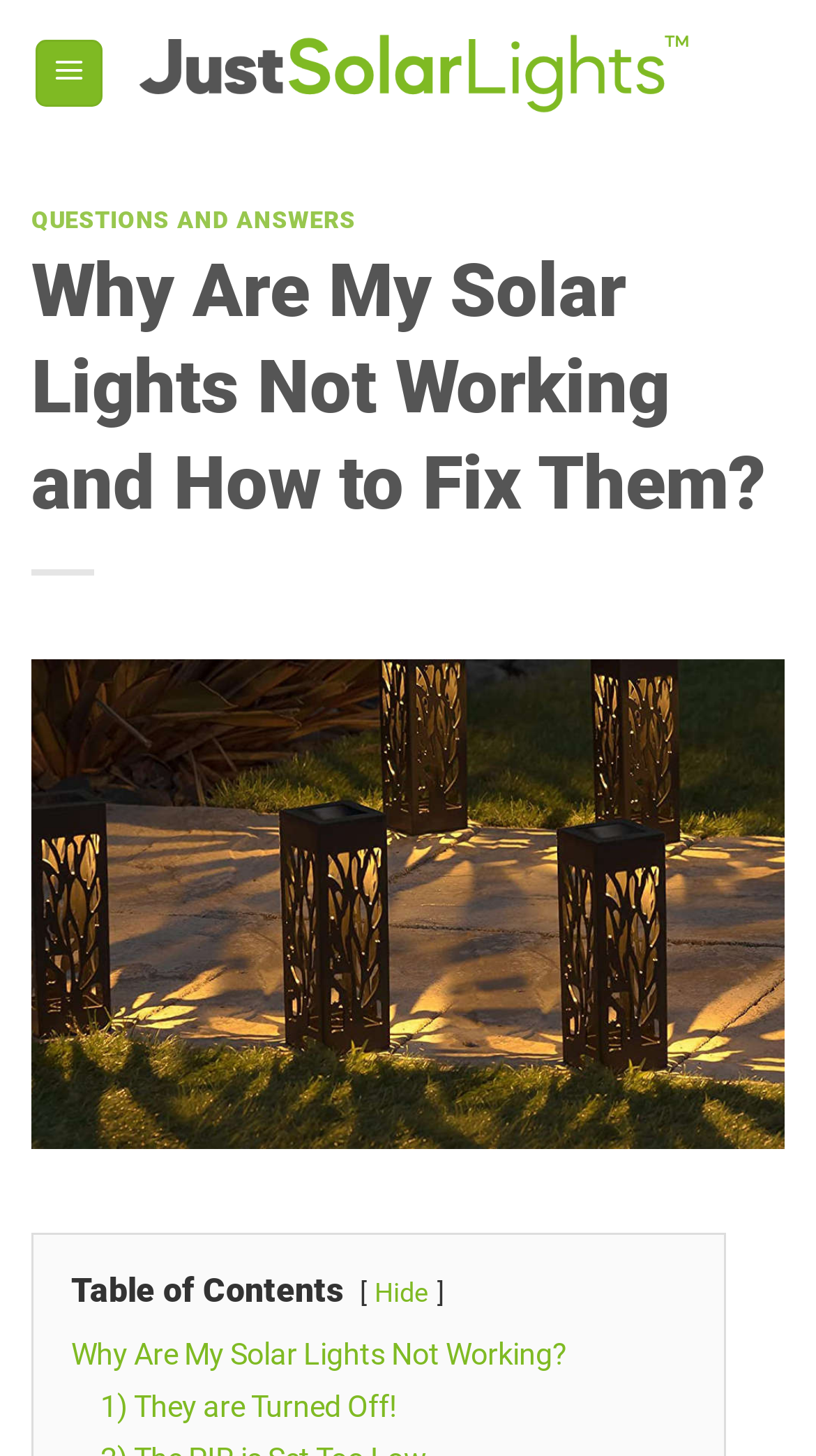How many main sections are in the menu?
Based on the screenshot, respond with a single word or phrase.

2